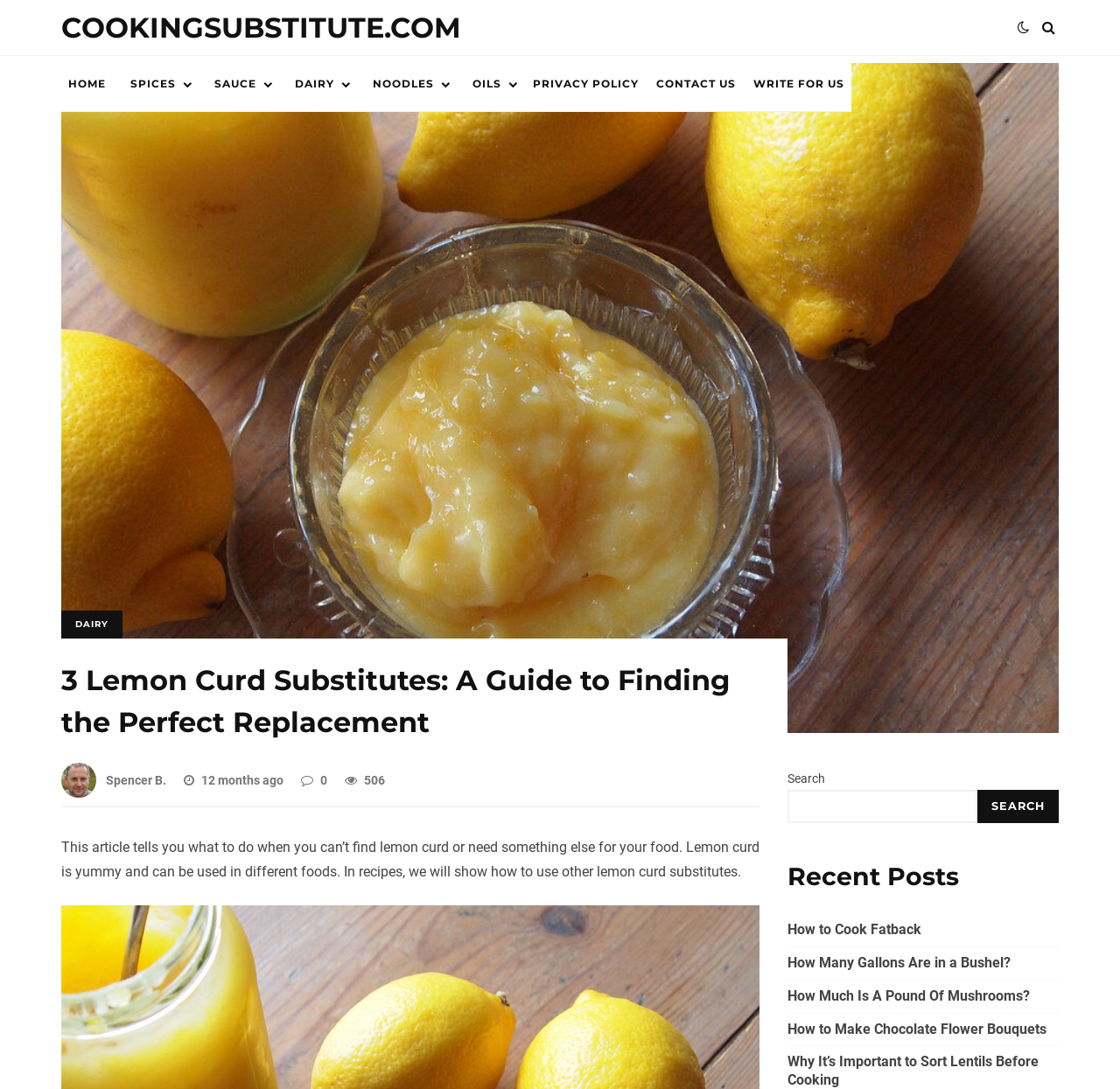Specify the bounding box coordinates of the area to click in order to execute this command: 'Read the article 'ChatGPT vs. Google Bard (2024): Key Differences Explained''. The coordinates should consist of four float numbers ranging from 0 to 1, and should be formatted as [left, top, right, bottom].

None